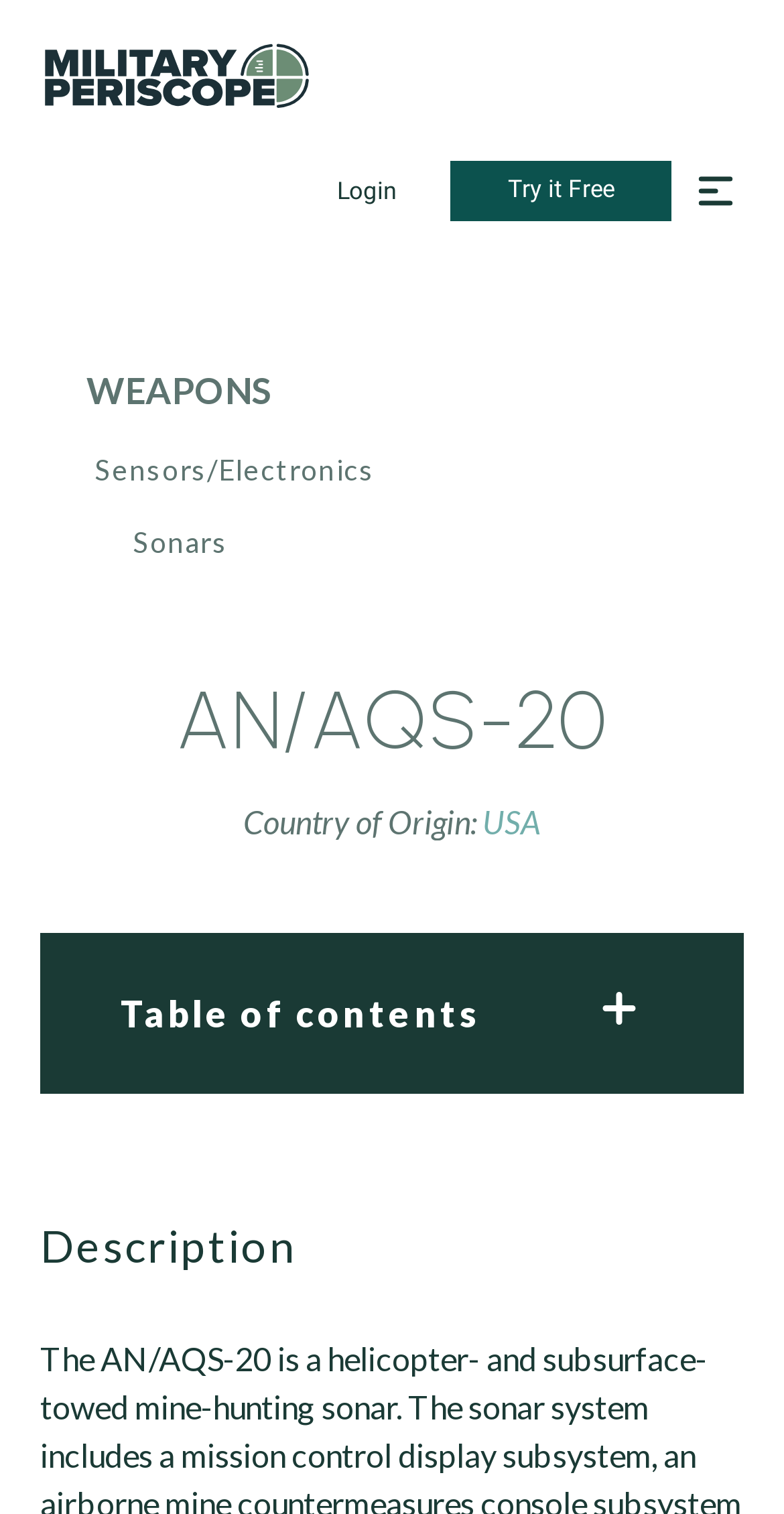Answer the question below with a single word or a brief phrase: 
What is the country of origin of the AN/AQS-20?

USA